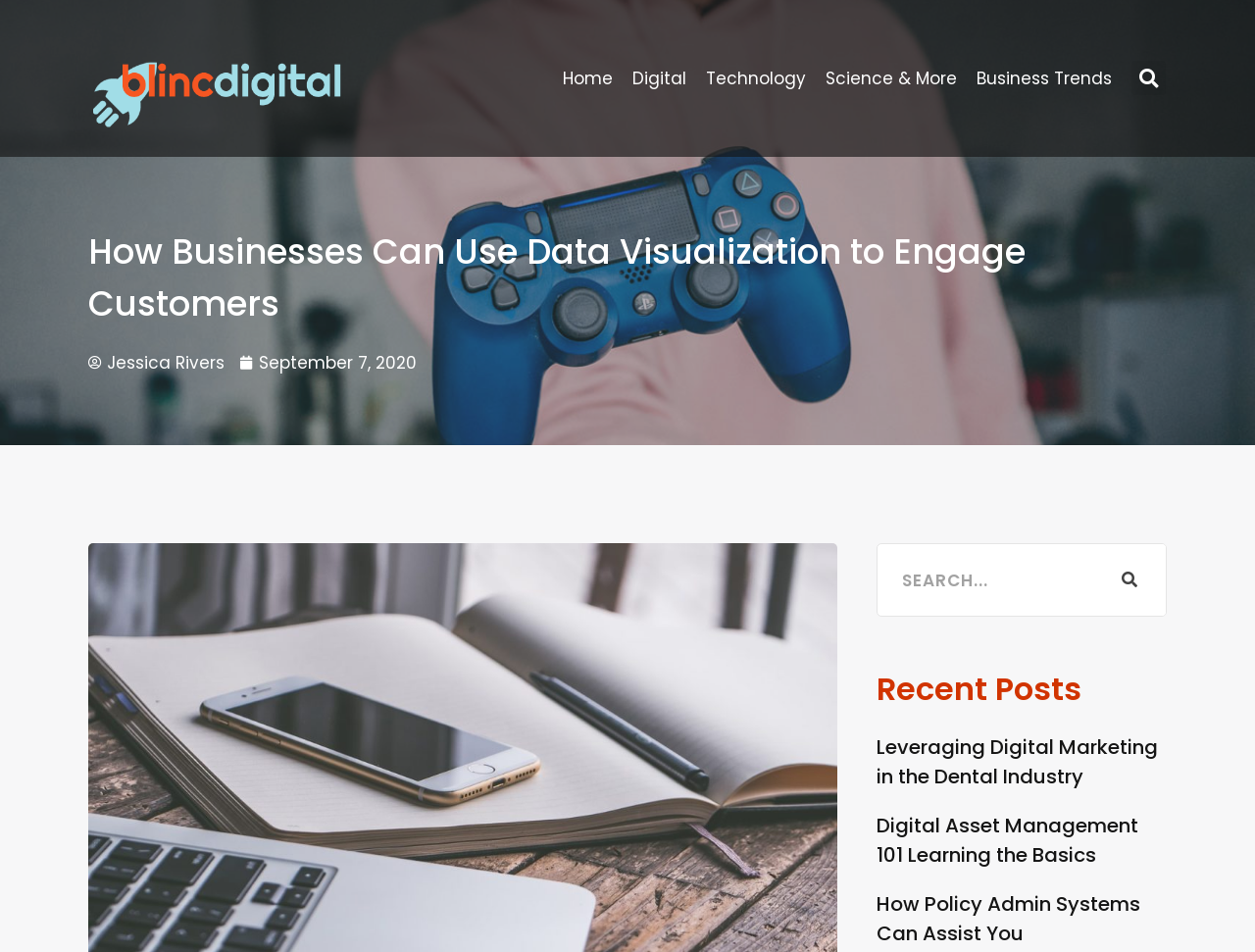Respond to the question below with a concise word or phrase:
What is the topic of the first recent post?

Digital Marketing in the Dental Industry